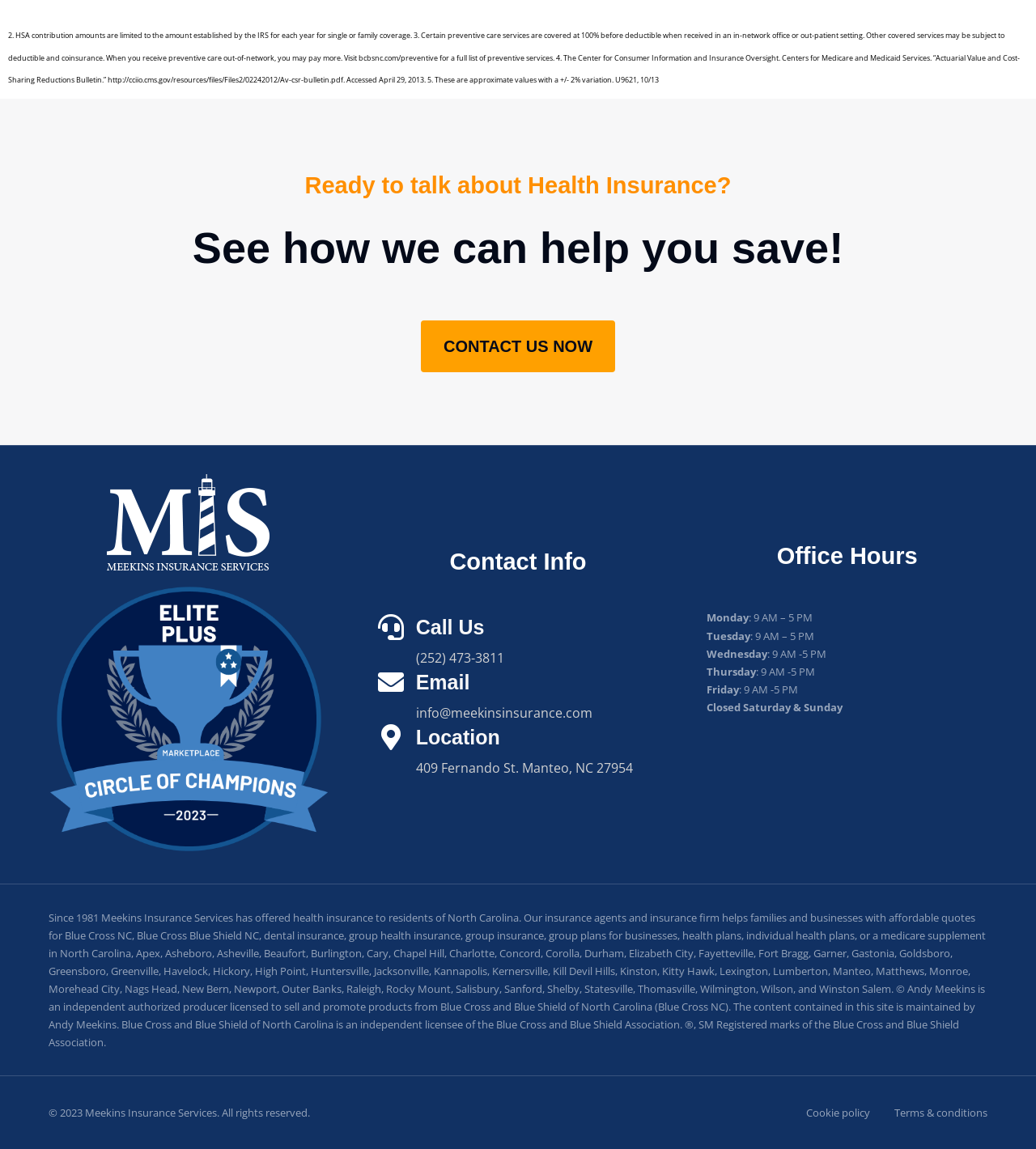Determine the bounding box coordinates of the clickable element to achieve the following action: 'Email us'. Provide the coordinates as four float values between 0 and 1, formatted as [left, top, right, bottom].

[0.401, 0.582, 0.453, 0.605]